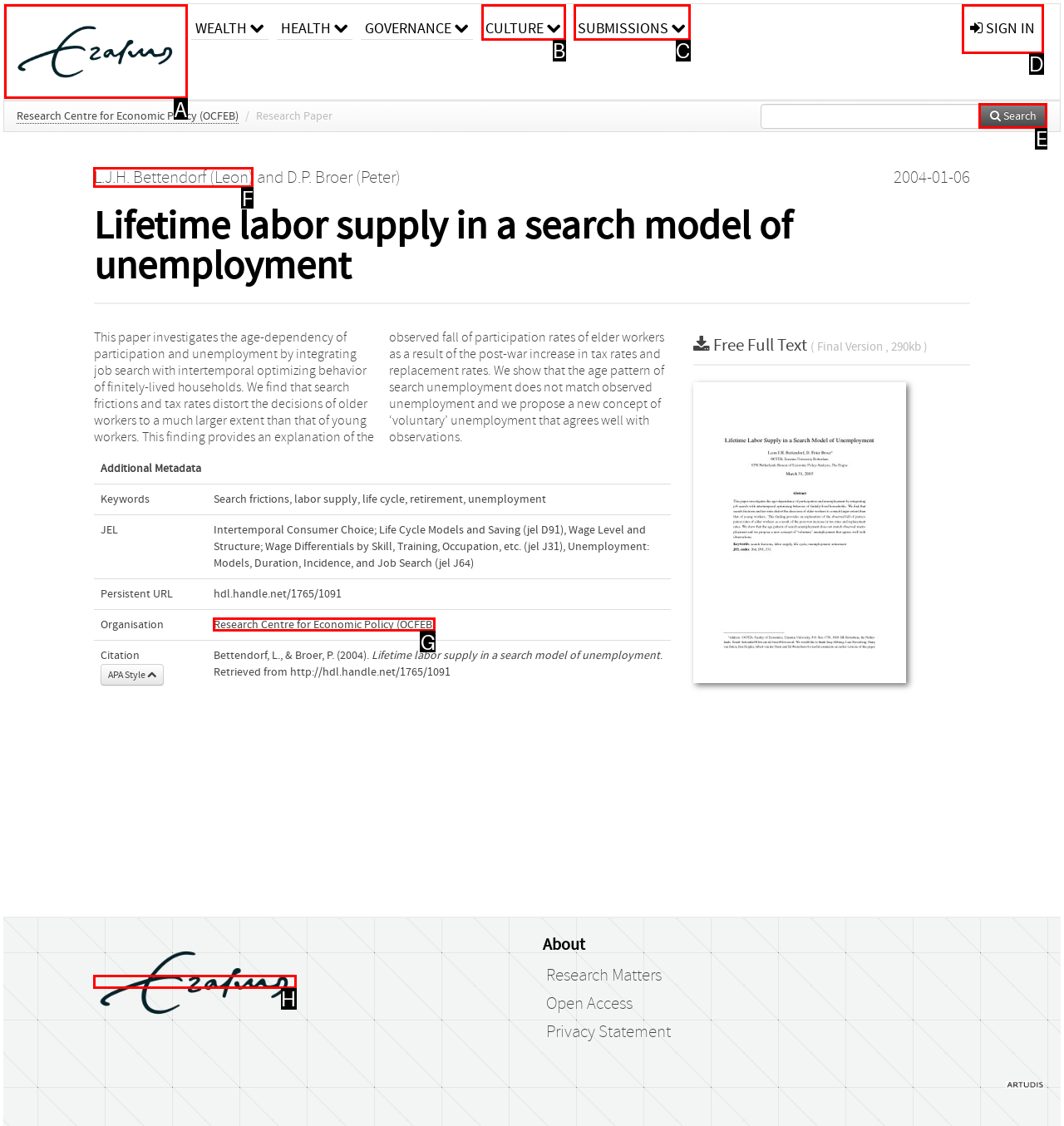Identify which HTML element should be clicked to fulfill this instruction: Search for research papers Reply with the correct option's letter.

E